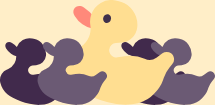Please answer the following question using a single word or phrase: 
What is the tone of the artwork according to the caption?

Cheerful